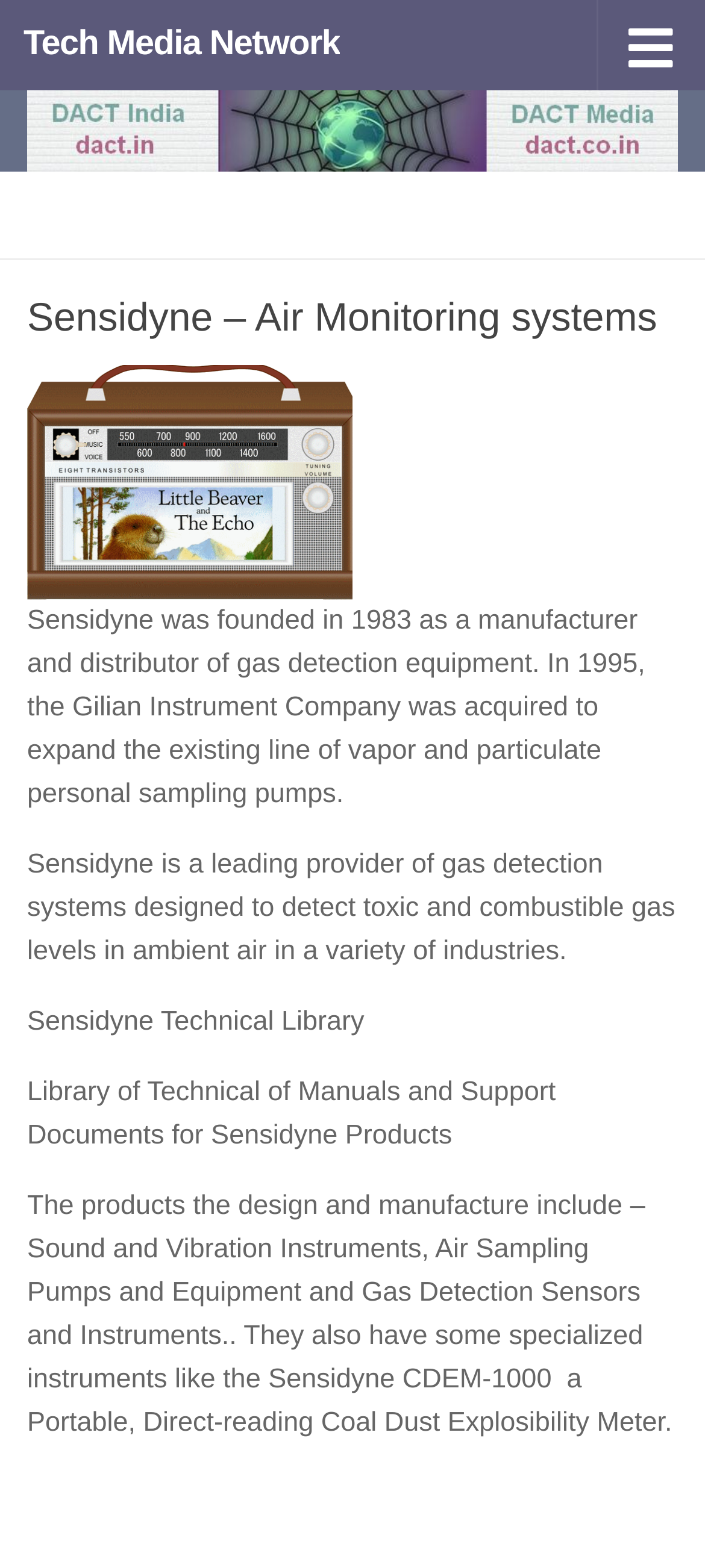Provide your answer to the question using just one word or phrase: What types of instruments does Sensidyne design and manufacture?

Sound, Vibration, Air Sampling, Gas Detection